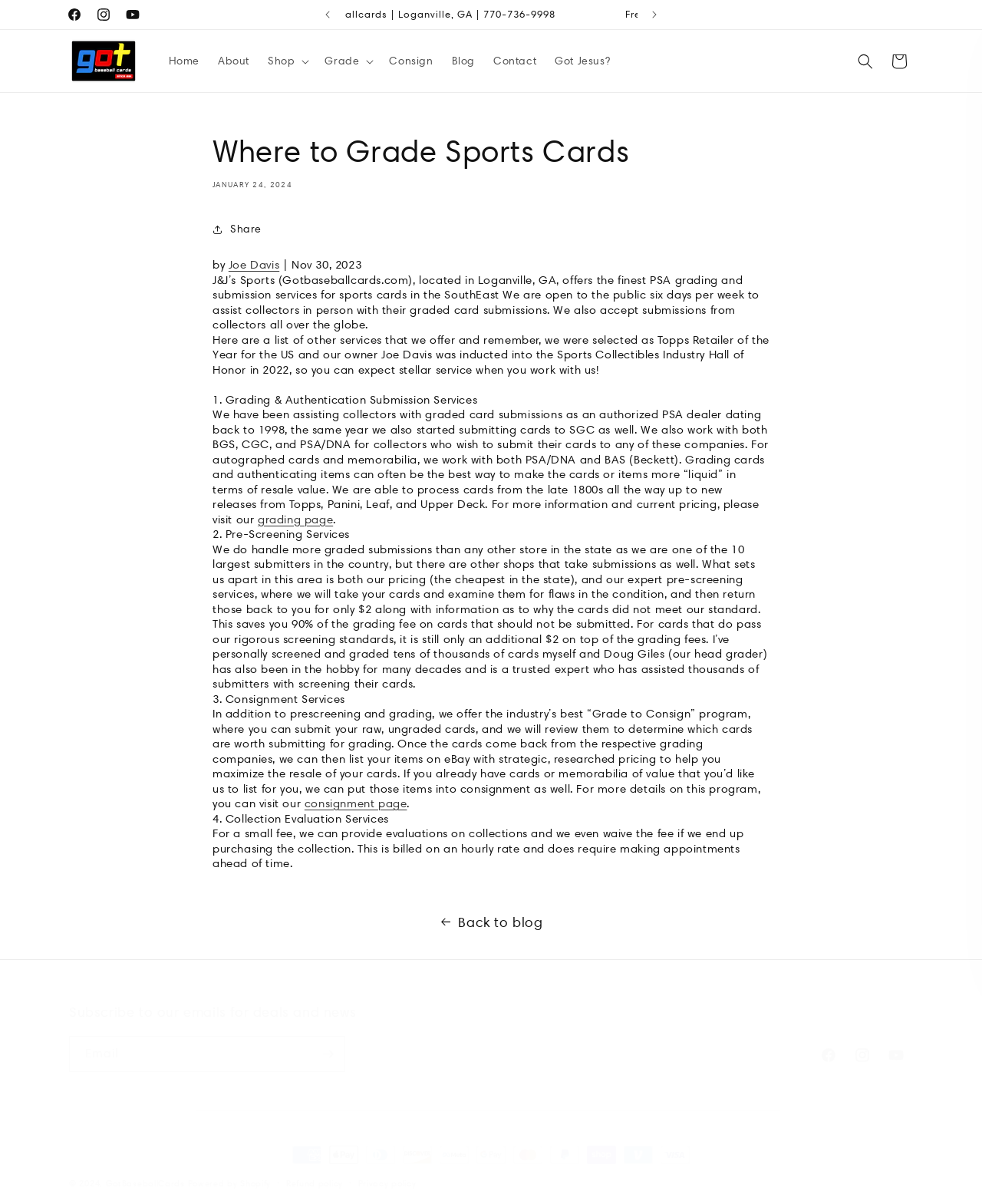Please specify the bounding box coordinates of the clickable region to carry out the following instruction: "Click the 'Shop' button". The coordinates should be four float numbers between 0 and 1, in the format [left, top, right, bottom].

[0.263, 0.037, 0.321, 0.064]